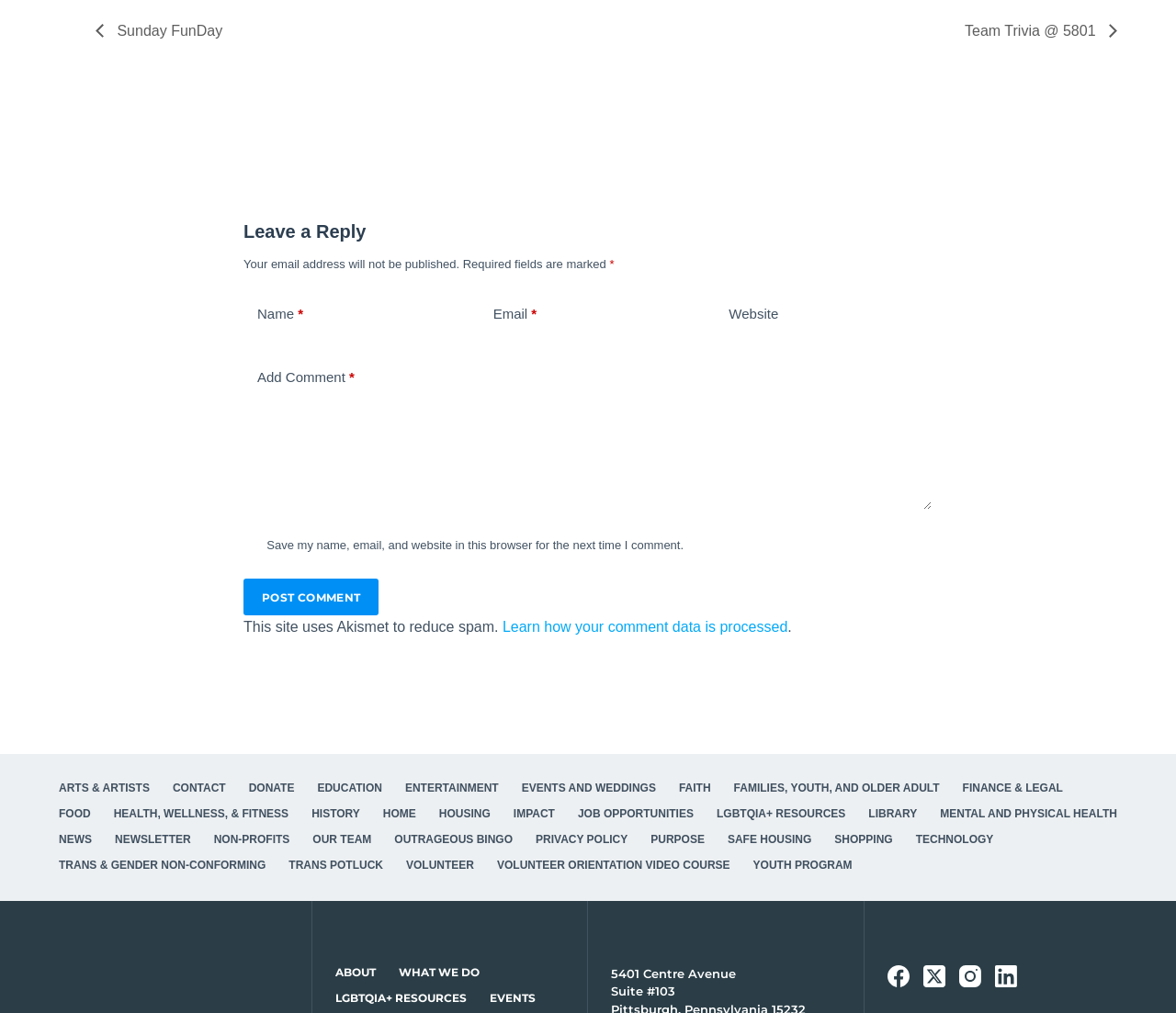Highlight the bounding box coordinates of the element you need to click to perform the following instruction: "Enter your name in the 'Name' field."

[0.207, 0.292, 0.392, 0.328]